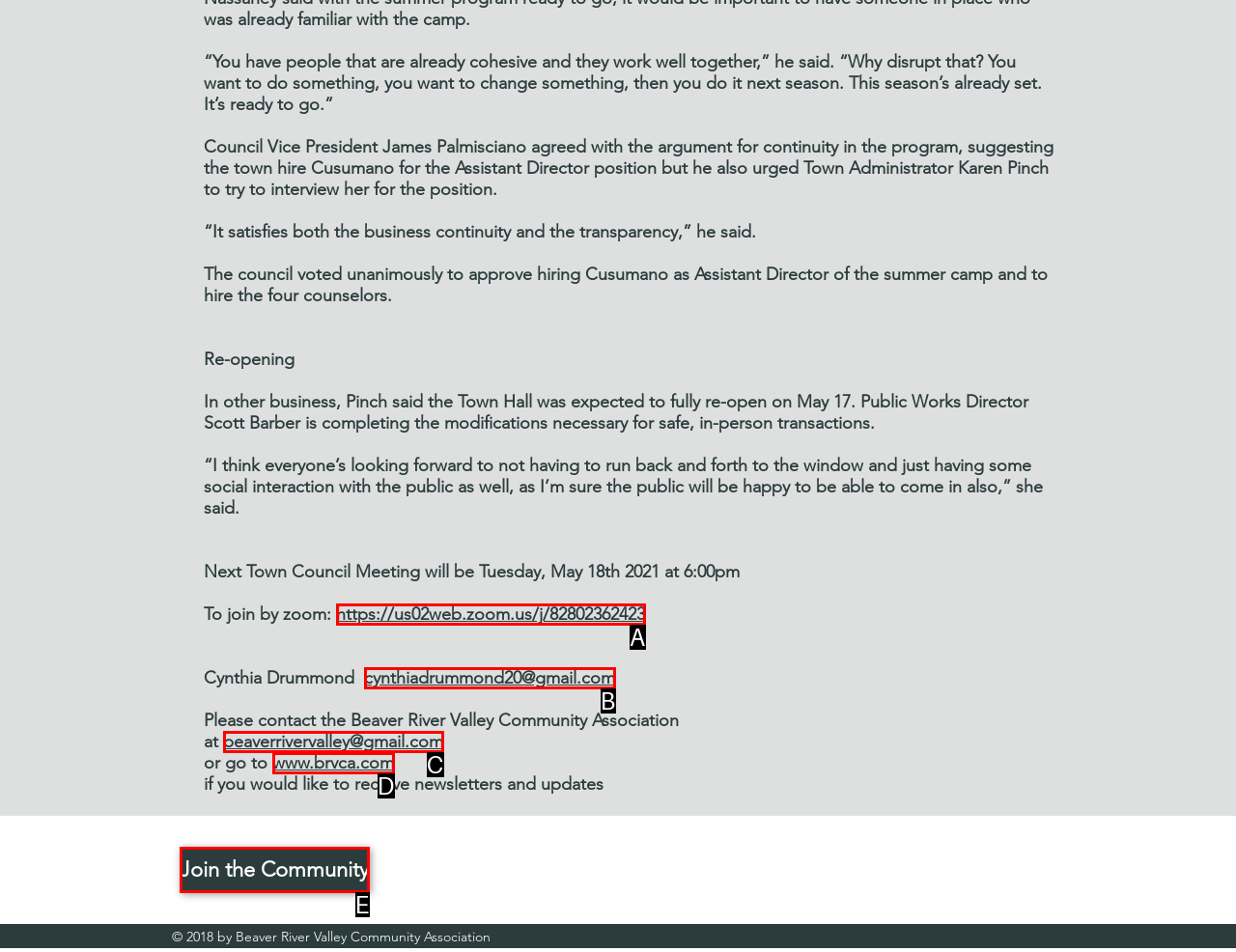Select the option that matches this description: Join the Community
Answer by giving the letter of the chosen option.

E